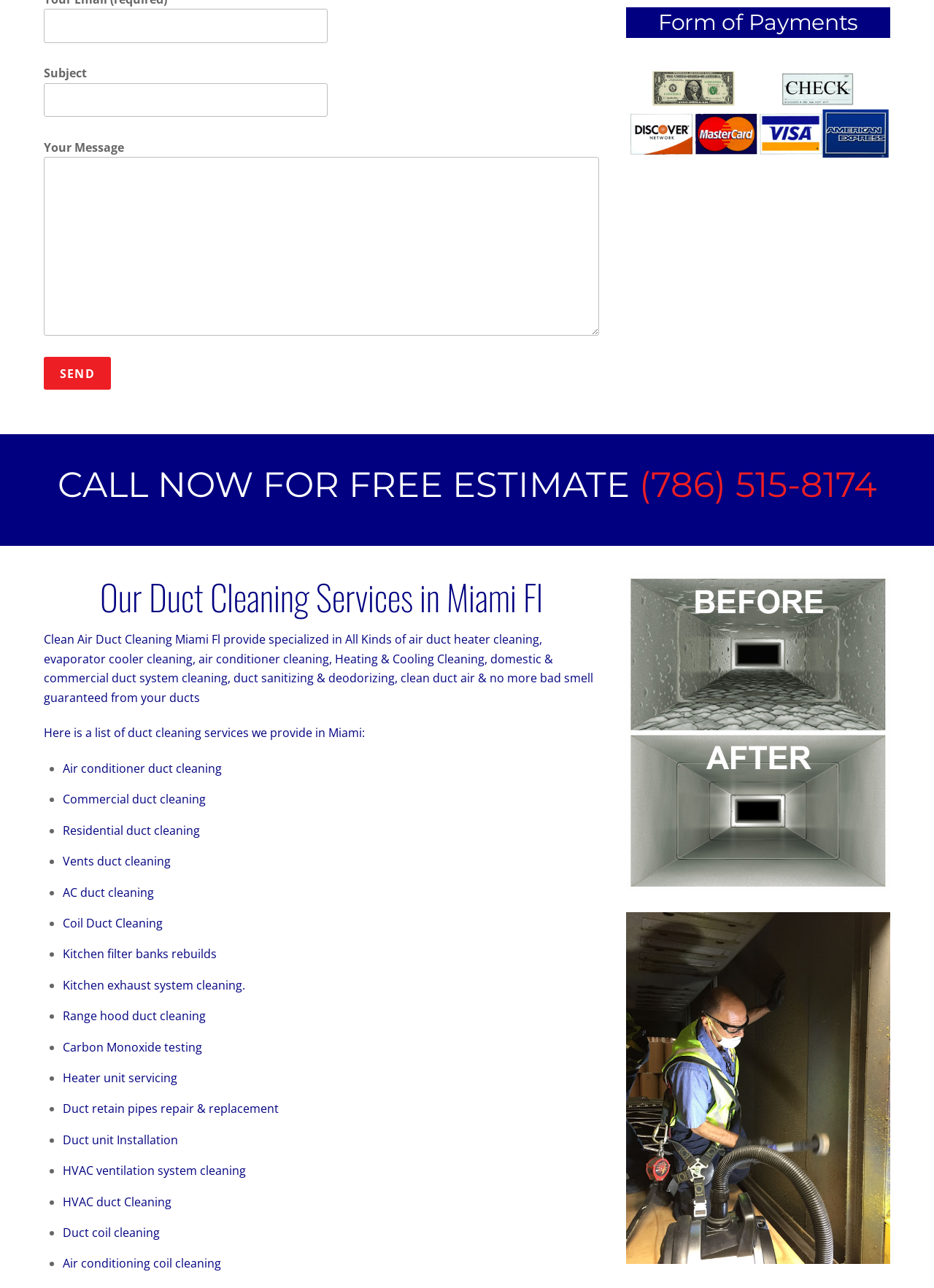Please find the bounding box for the UI component described as follows: "name="your-message"".

[0.047, 0.122, 0.641, 0.26]